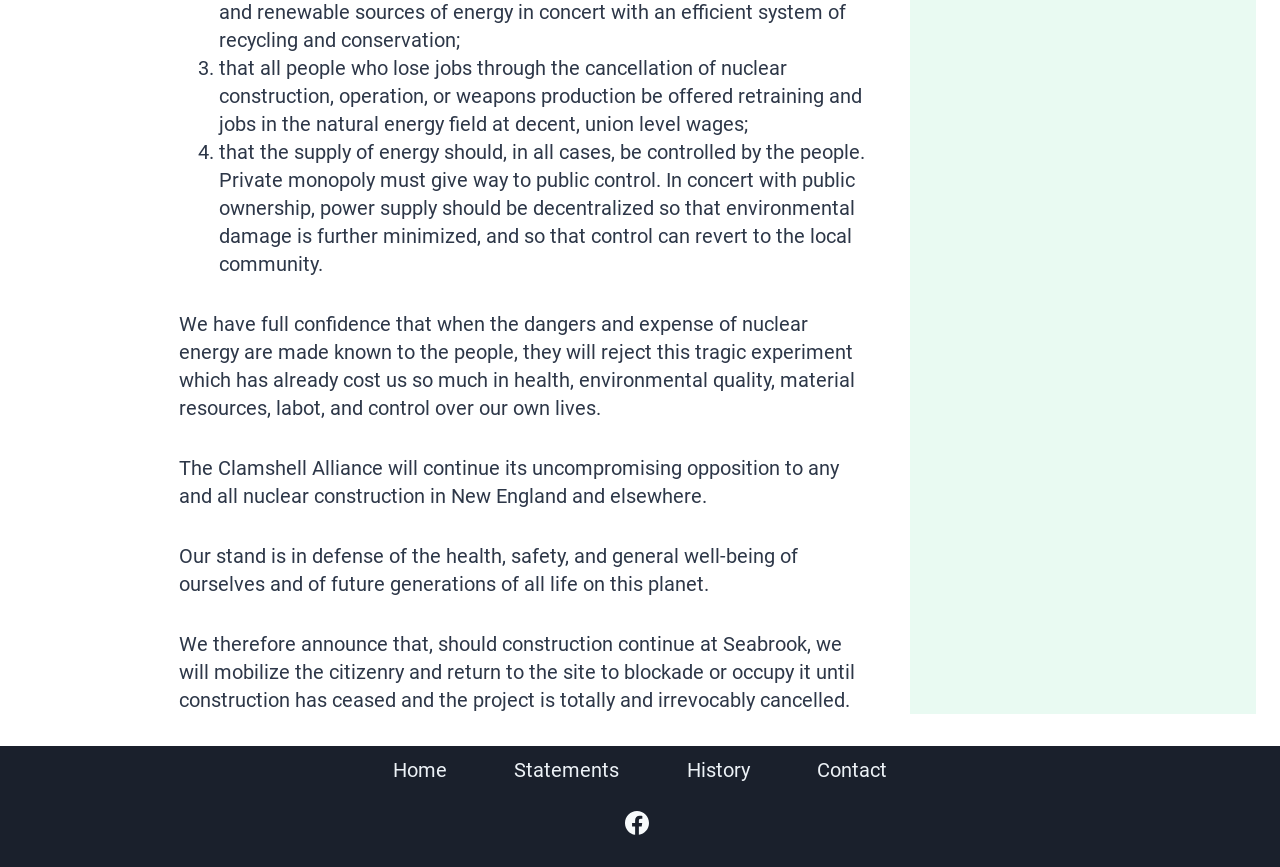What is the main topic of this webpage?
Use the screenshot to answer the question with a single word or phrase.

Nuclear energy opposition